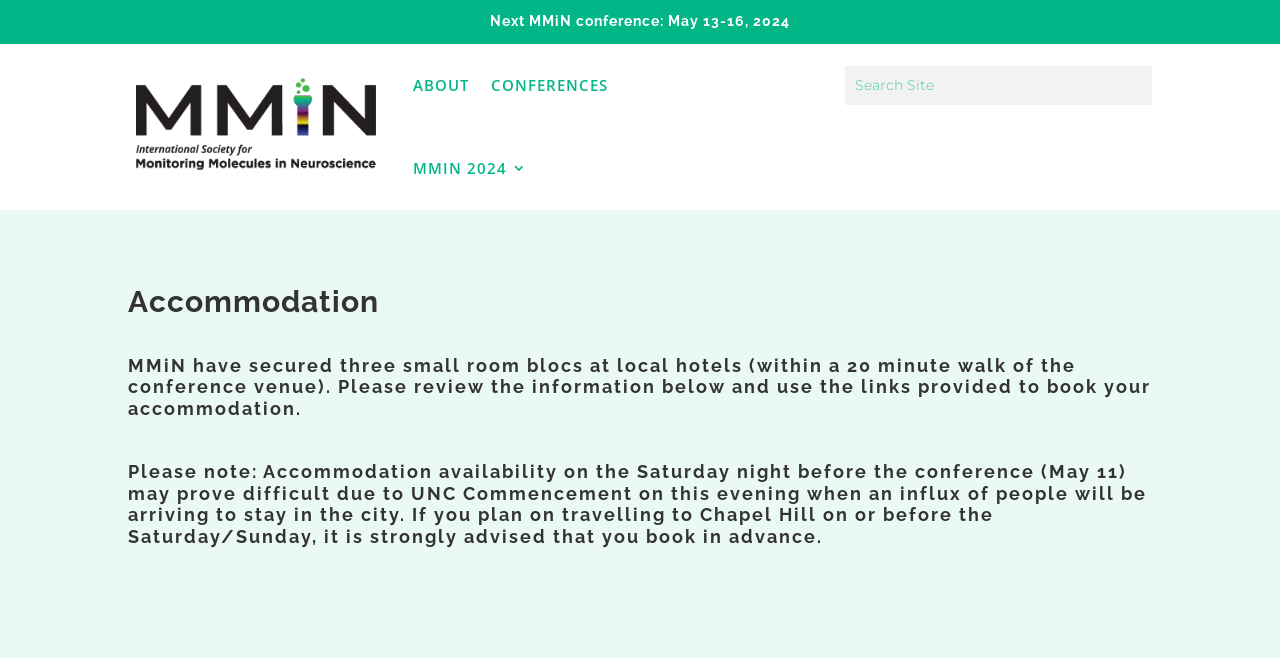Write a detailed summary of the webpage.

The webpage is about accommodation for the MMiN conference. At the top, there is a heading announcing the next conference date, May 13-16, 2024. Below this, there are four links aligned horizontally, labeled "ABOUT", "CONFERENCES", and two instances of "MMIN 2024". 

To the right of these links, a search bar is located, with a textbox labeled "Search Site". 

Further down, there are four headings that provide information about accommodation. The first heading is titled "Accommodation". The second heading explains that MMiN has secured room blocks at local hotels within a 20-minute walk of the conference venue and provides instructions to review the information and book accommodation using the provided links. 

The third heading is a blank line, and the fourth heading warns that accommodation availability on the Saturday night before the conference may be difficult due to UNC Commencement and advises booking in advance if traveling to Chapel Hill on or before Saturday/Sunday.